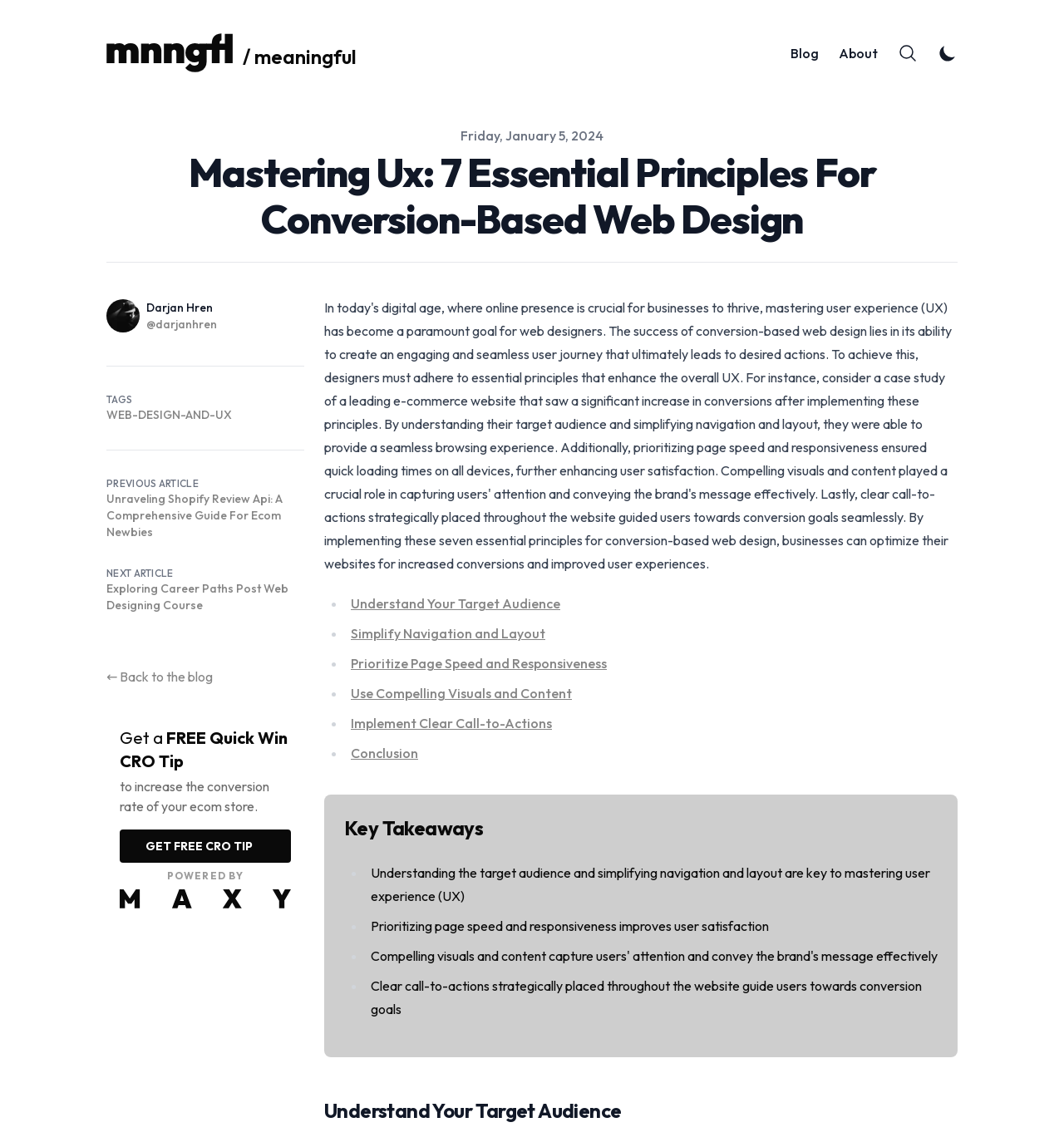Offer an extensive depiction of the webpage and its key elements.

This webpage is about mastering user experience (UX) and conversion-based web design. At the top, there is a header section with a logo, navigation links to "Blog" and "About", a search button, and a toggle dark mode button. Below the header, there is a section with the title "Mastering Ux: 7 Essential Principles For Conversion-Based Web Design" and a description list with the publication date and author information.

The main content of the webpage is divided into sections, each with a heading and a list of links or text. The first section has a heading "Key Takeaways" and lists seven essential principles for conversion-based web design, including understanding the target audience, simplifying navigation and layout, prioritizing page speed and responsiveness, and using compelling visuals and content.

The next section has a heading "Understand Your Target Audience" and appears to be the start of an article or blog post. There are also sections for "TAGS", "PREVIOUS ARTICLE", and "NEXT ARTICLE" with links to related content. At the bottom of the page, there is a call-to-action section with a link to get a free quick win CRO tip and a powered-by statement with a logo.

Throughout the page, there are various images, including a logo, an avatar, and icons for the search and toggle dark mode buttons. The overall layout is organized, with clear headings and concise text, making it easy to navigate and read.